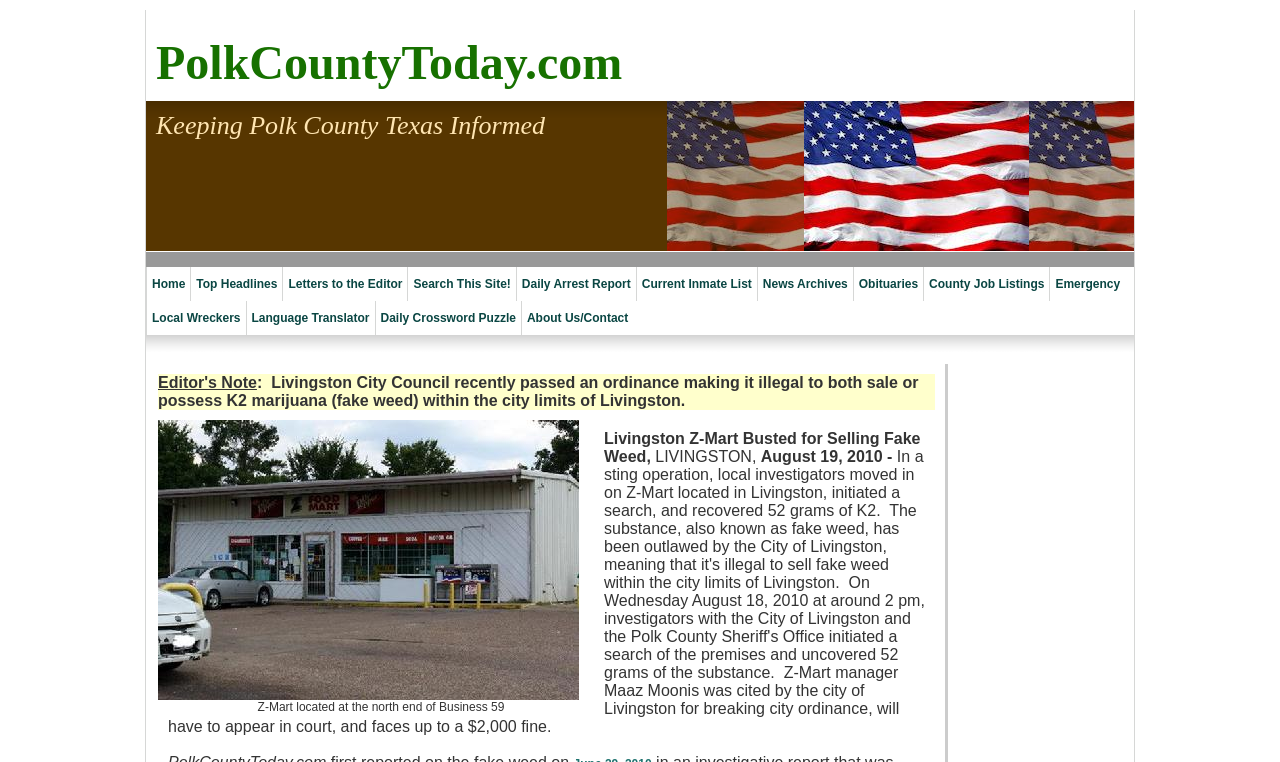Extract the bounding box for the UI element that matches this description: "Emergency".

[0.82, 0.35, 0.879, 0.395]